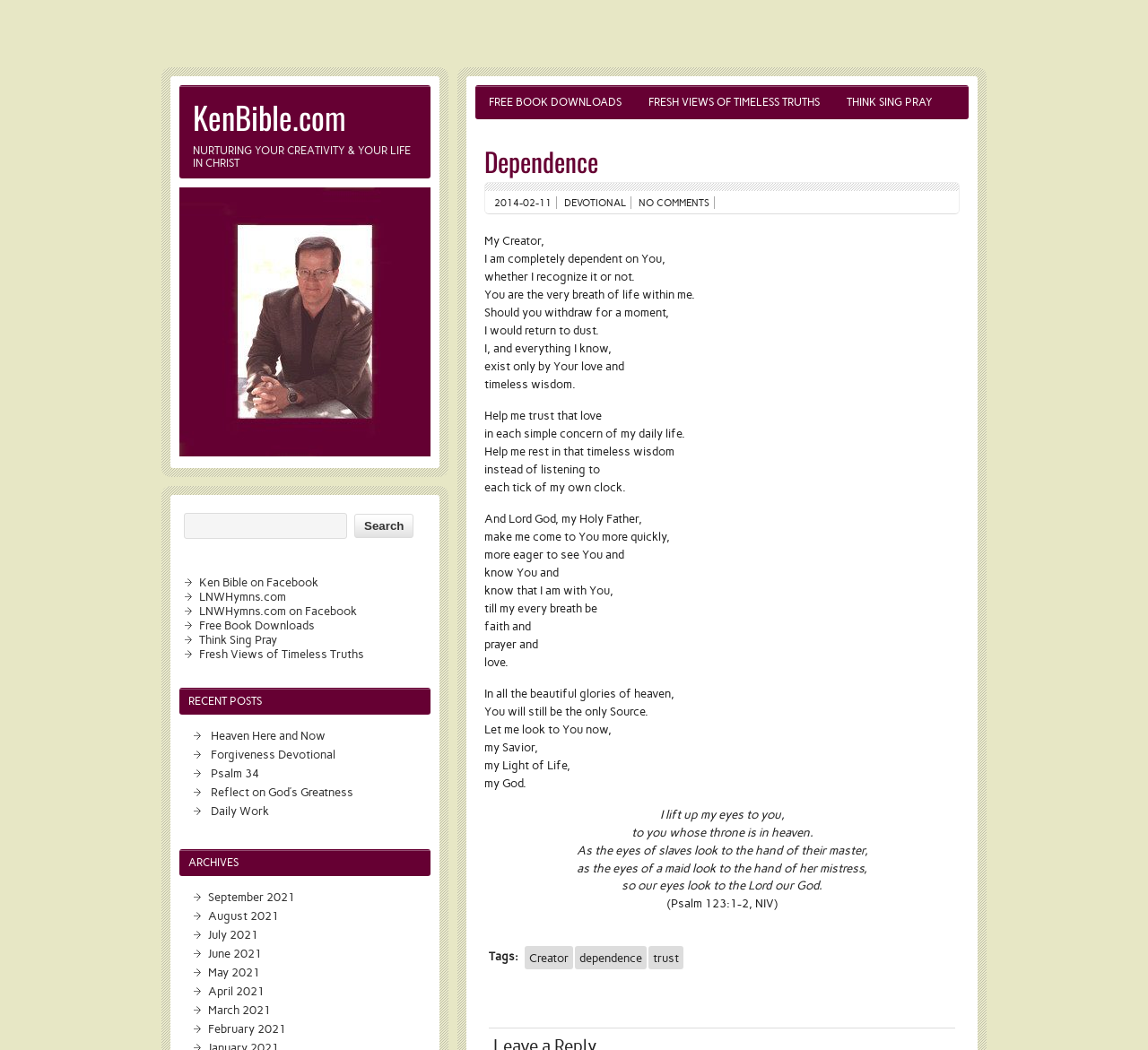What is the title of the devotion?
Make sure to answer the question with a detailed and comprehensive explanation.

The title of the devotion is 'Dependence' which is indicated by the heading element with the text 'Dependence' at the top of the webpage.